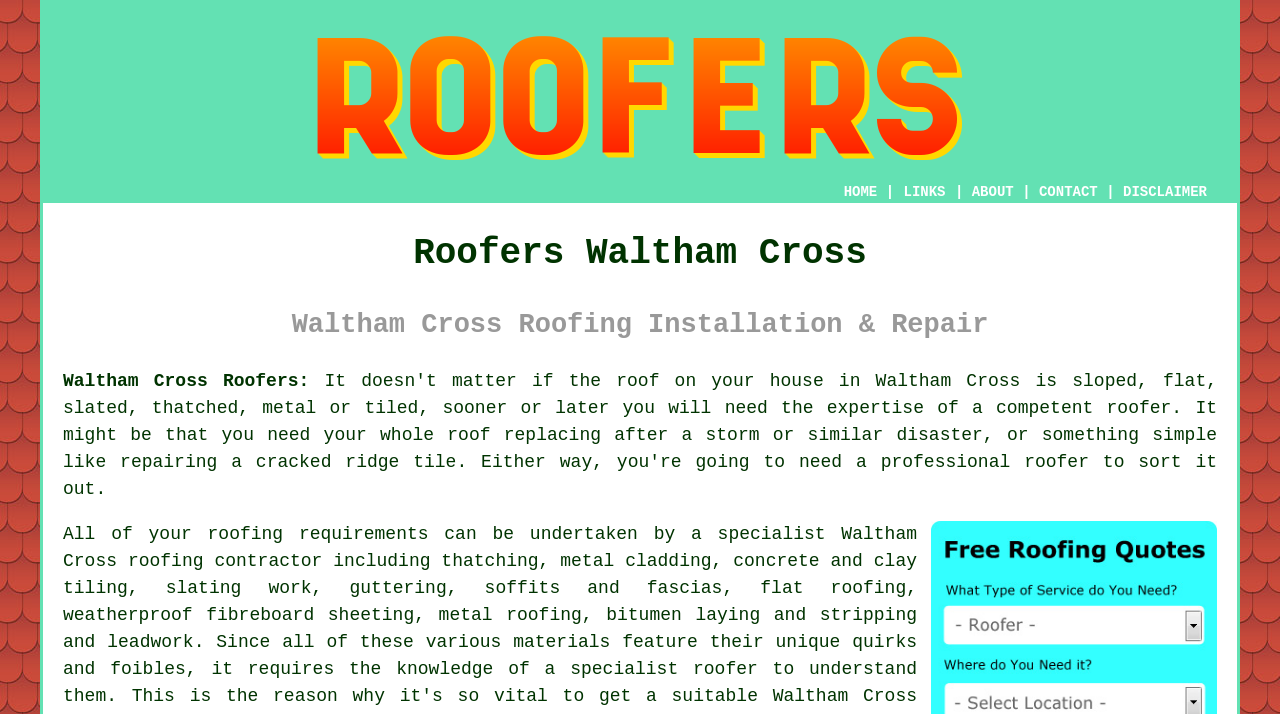Using the information shown in the image, answer the question with as much detail as possible: What is the profession of the person who can undertake all roofing requirements?

According to the webpage text, 'All of your roofing requirements can be undertaken by a specialist Waltham Cross roofing contractor', indicating that the person who can undertake all roofing requirements is a specialist roofer.